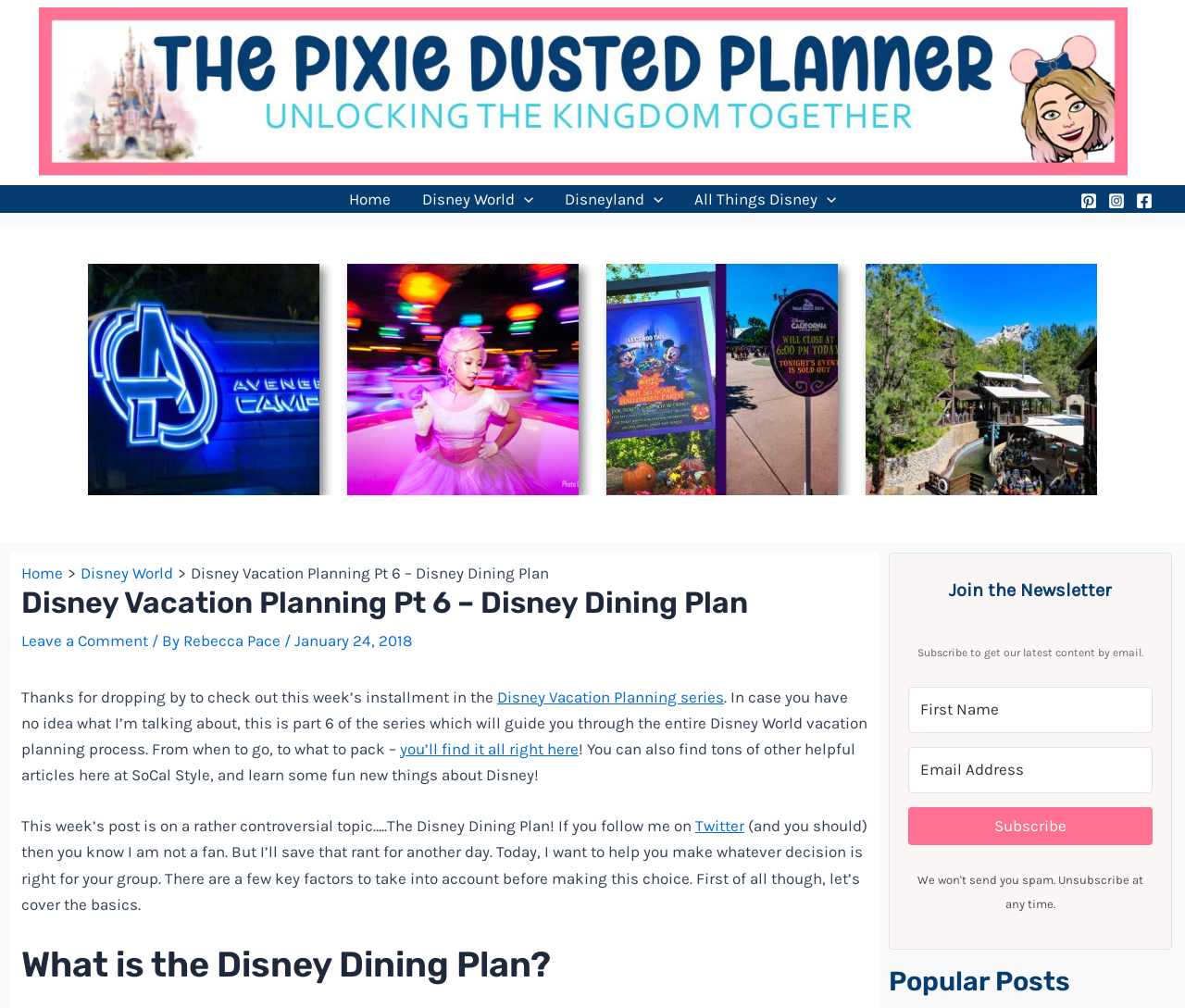Identify and provide the title of the webpage.

Disney Vacation Planning Pt 6 – Disney Dining Plan